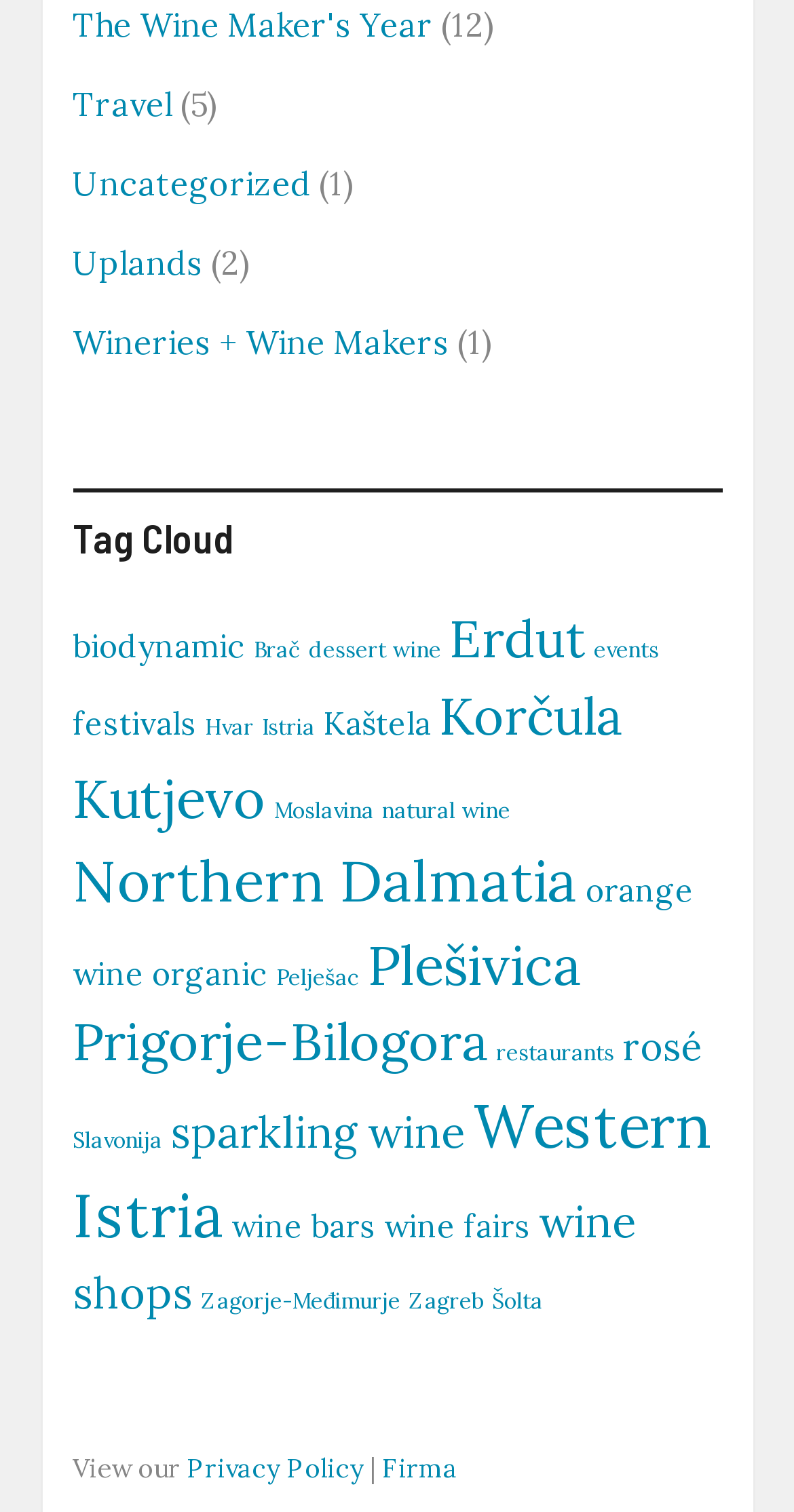What is the category of 'biodynamic'?
Look at the image and answer the question using a single word or phrase.

Tag